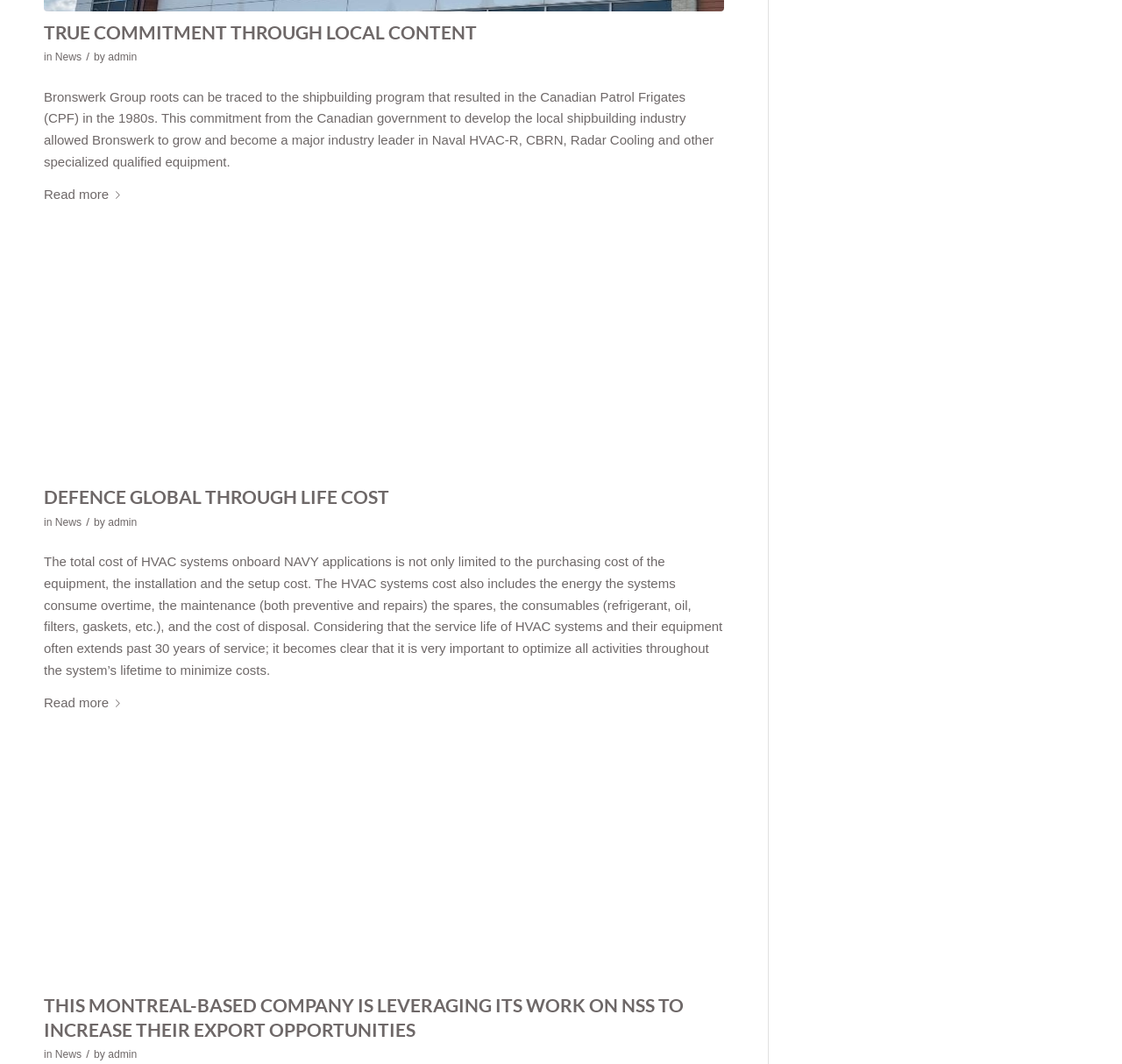Specify the bounding box coordinates of the area that needs to be clicked to achieve the following instruction: "Read the next article 'Too dangerous for the museum'".

None